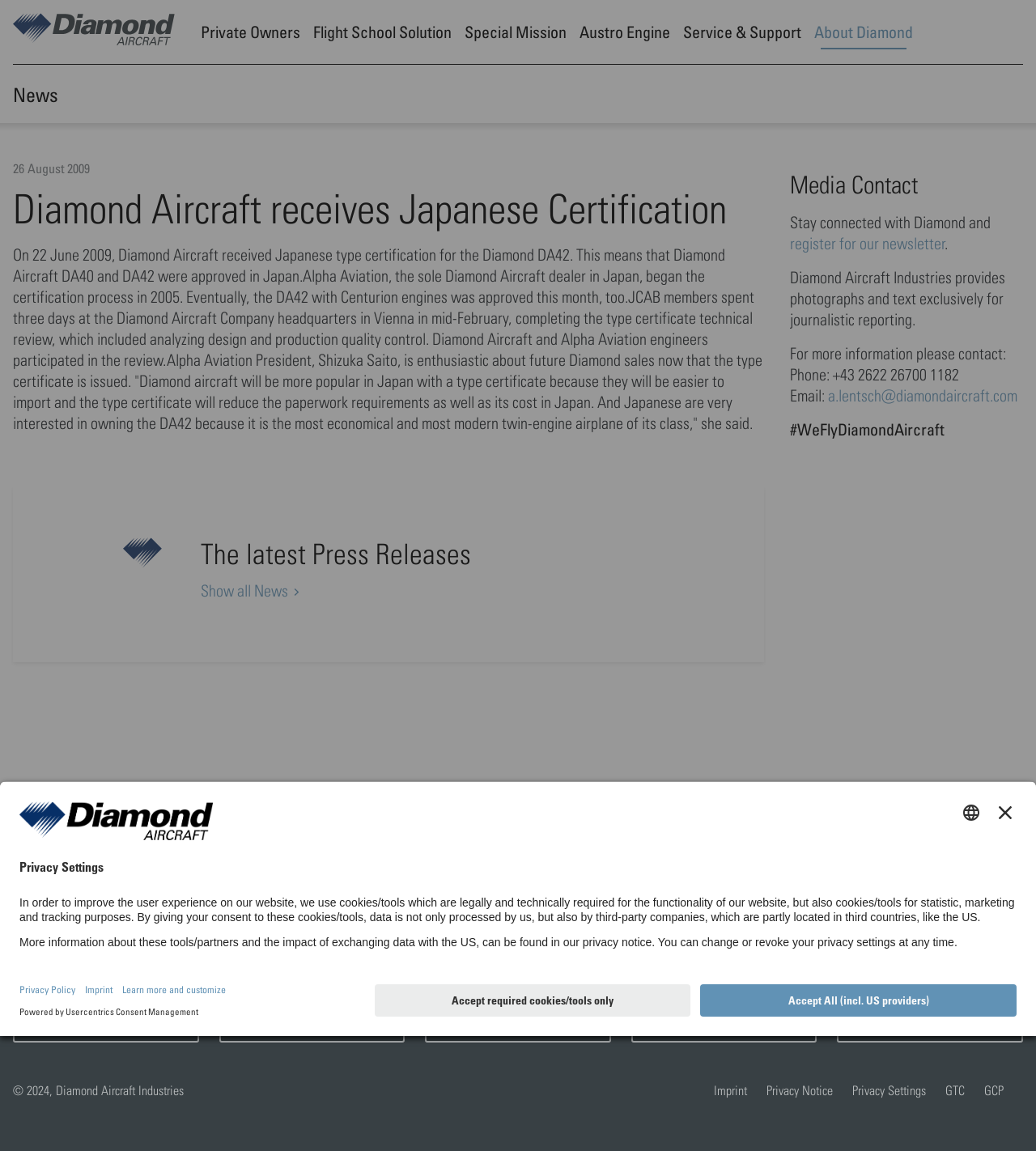Determine the bounding box coordinates for the area you should click to complete the following instruction: "Read the latest news".

[0.012, 0.071, 0.056, 0.092]